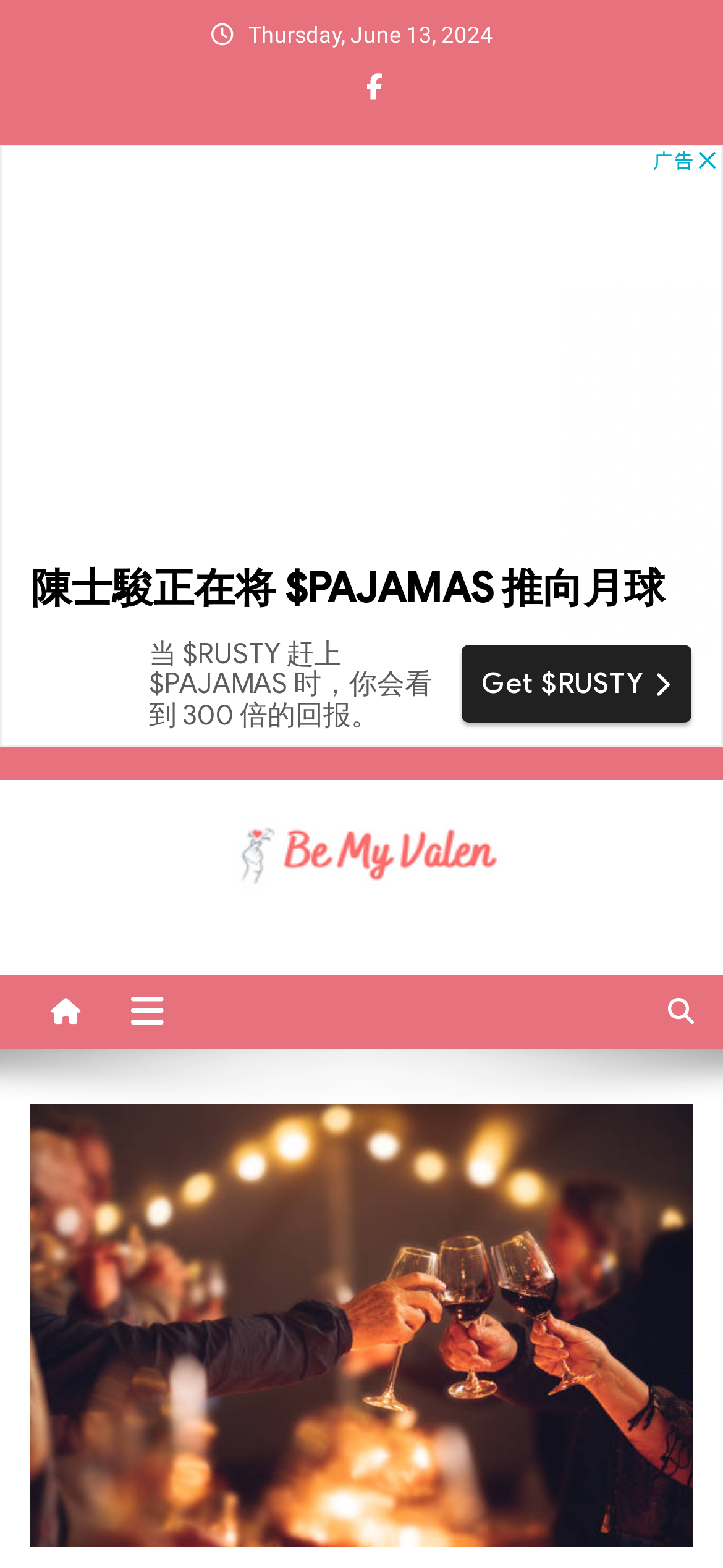How many social media links are there below the 'Be MY Valentine' text?
Please provide a comprehensive answer based on the details in the screenshot.

I found the social media links by looking at the link elements with the descriptions '', '', and '' which are located below the StaticText element with the text 'Be MY Valentine'.